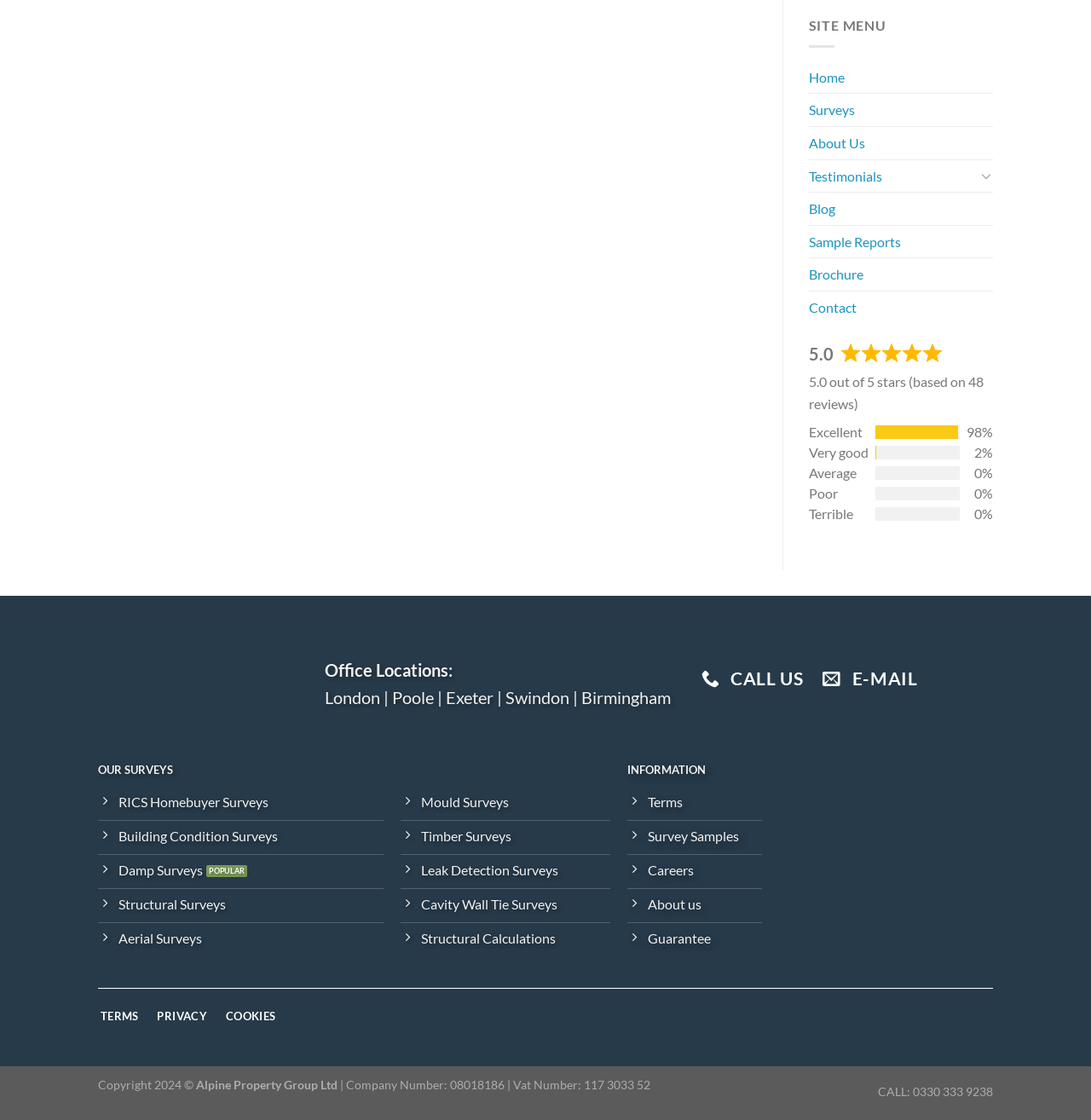Please identify the bounding box coordinates of where to click in order to follow the instruction: "Click on Terms".

[0.575, 0.703, 0.698, 0.733]